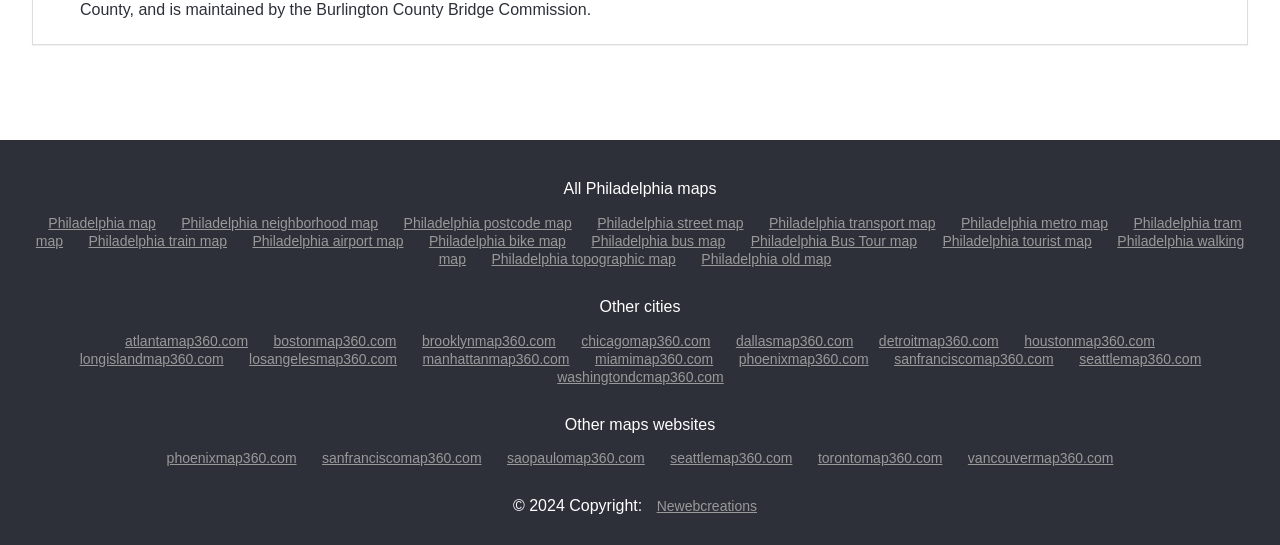For the following element description, predict the bounding box coordinates in the format (top-left x, top-left y, bottom-right x, bottom-right y). All values should be floating point numbers between 0 and 1. Description: Philadelphia Bus Tour map

[0.578, 0.428, 0.724, 0.457]